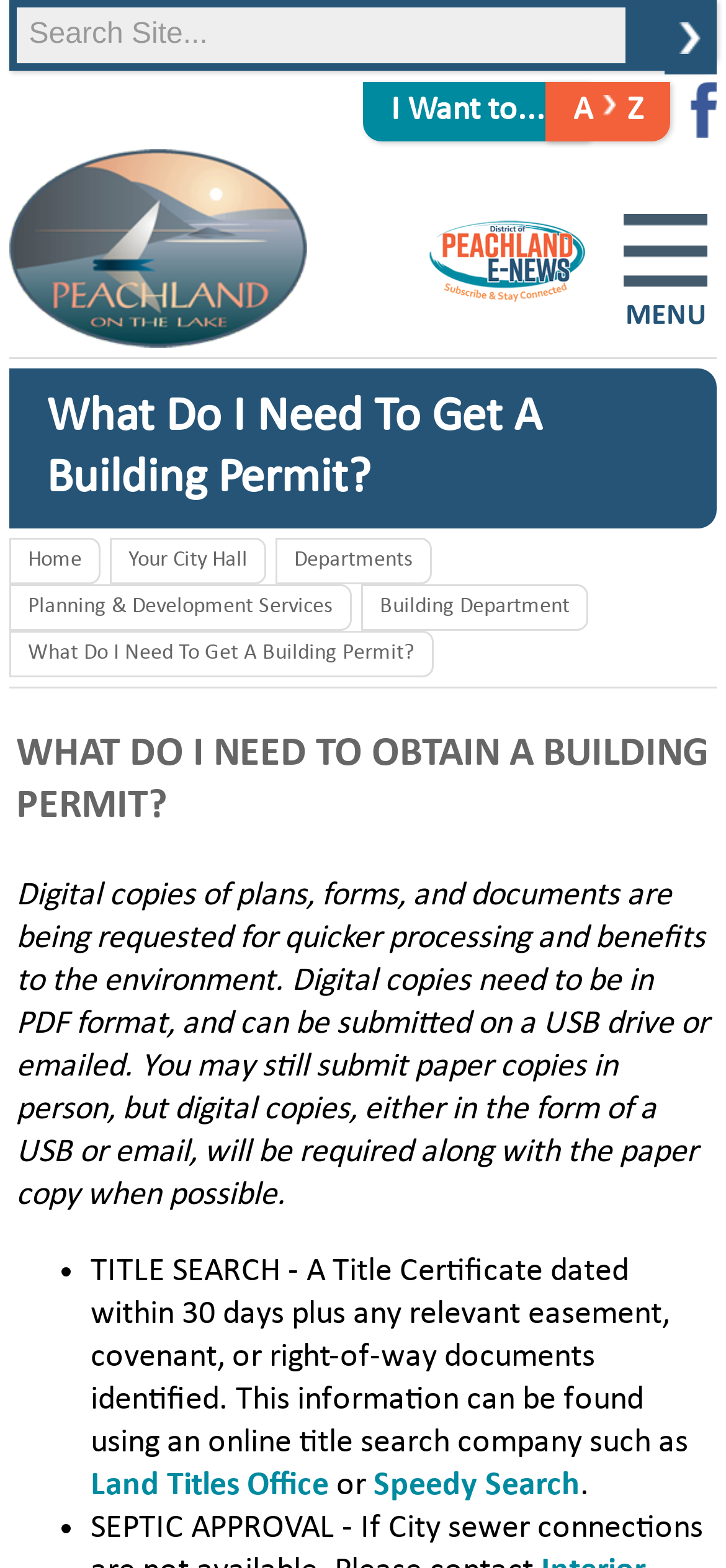How can you submit digital copies of plans?
Make sure to answer the question with a detailed and comprehensive explanation.

The webpage states that digital copies can be submitted on a USB drive or emailed, in addition to submitting paper copies in person.